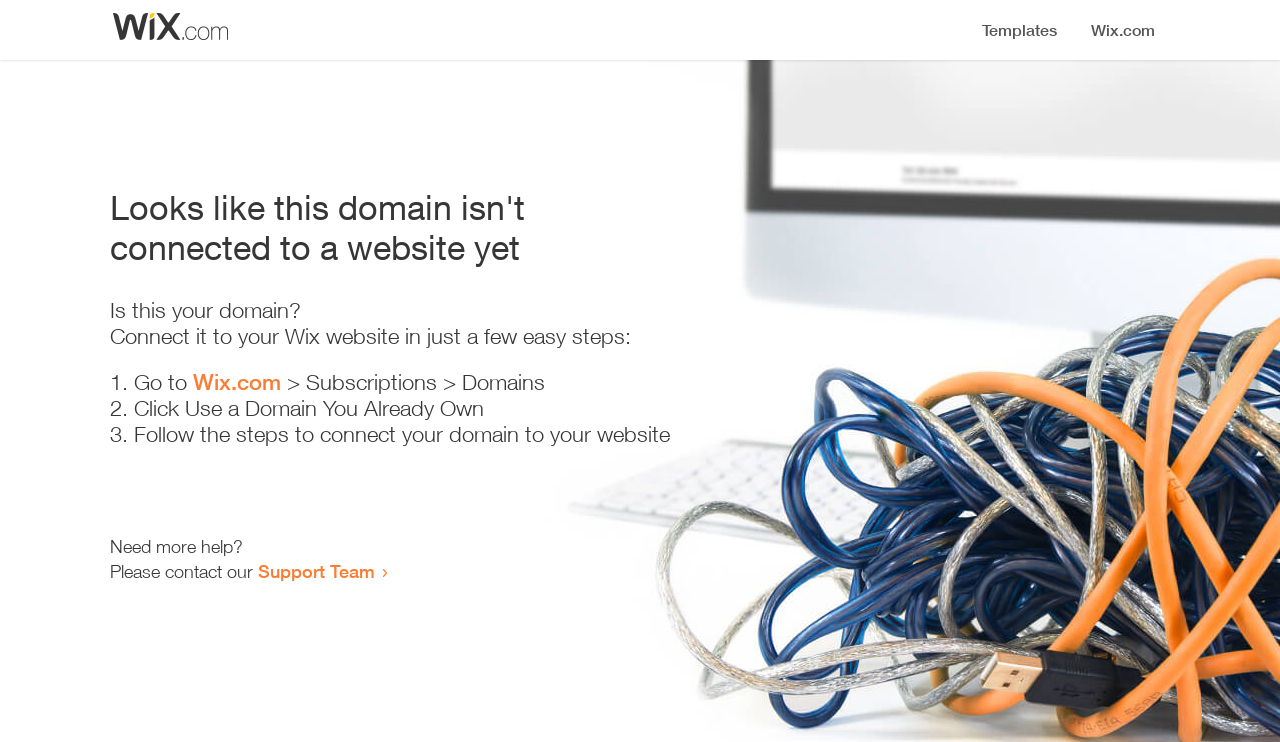Identify the main heading from the webpage and provide its text content.

Looks like this domain isn't
connected to a website yet